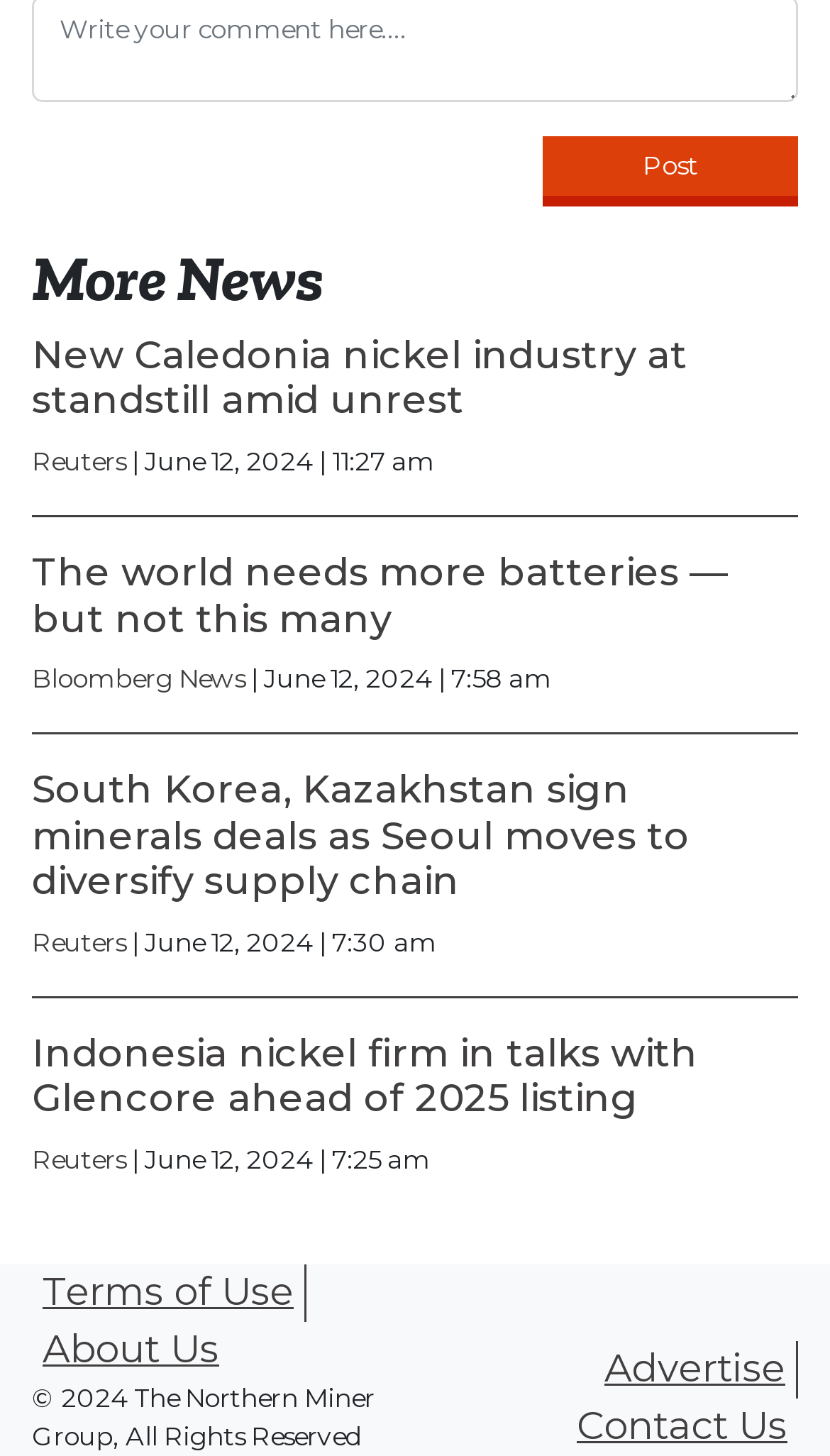Locate the bounding box of the user interface element based on this description: "Terms of Use".

[0.038, 0.869, 0.369, 0.908]